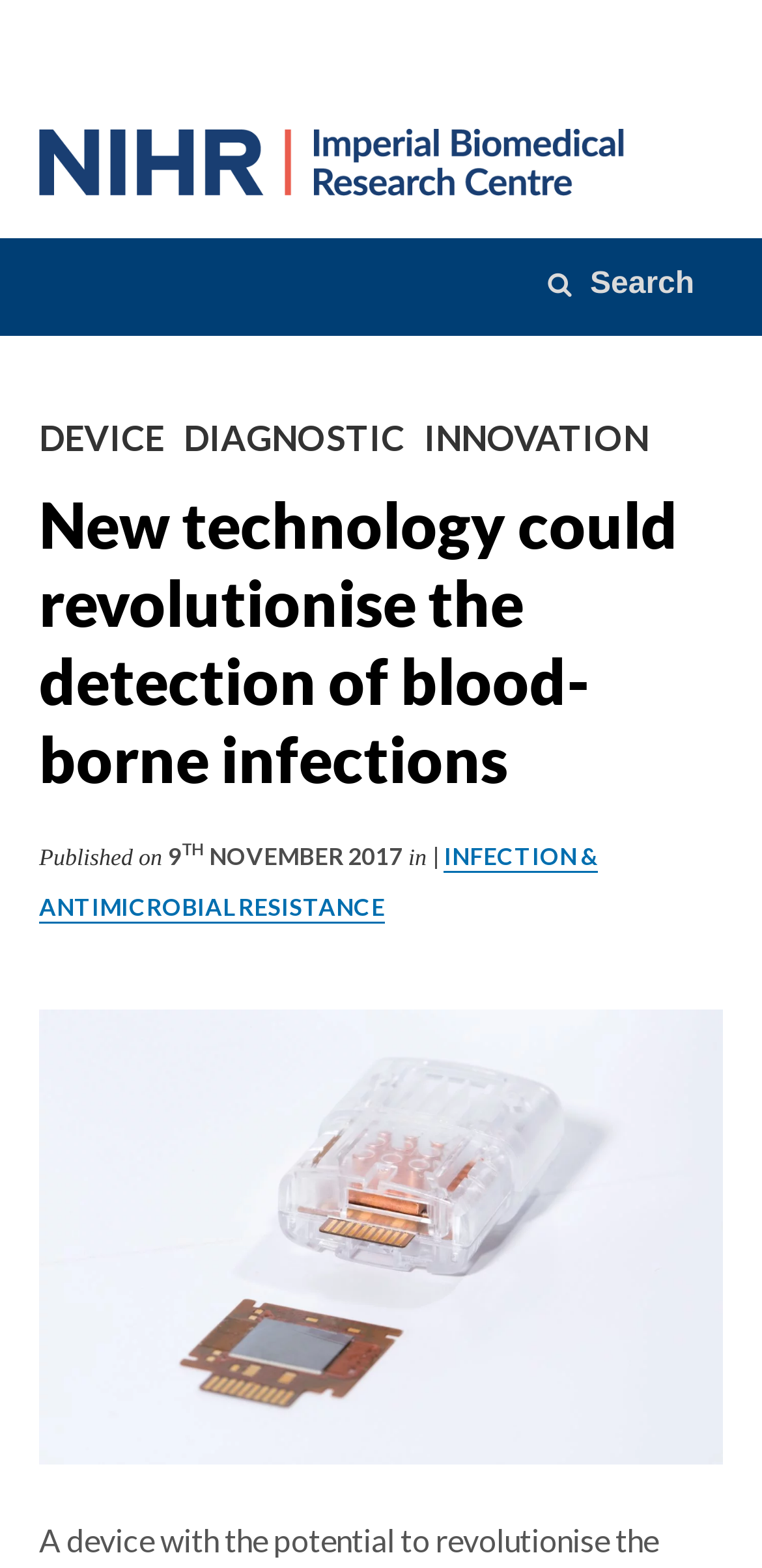What is the date mentioned in the webpage?
Using the image, provide a concise answer in one word or a short phrase.

9th November 2017